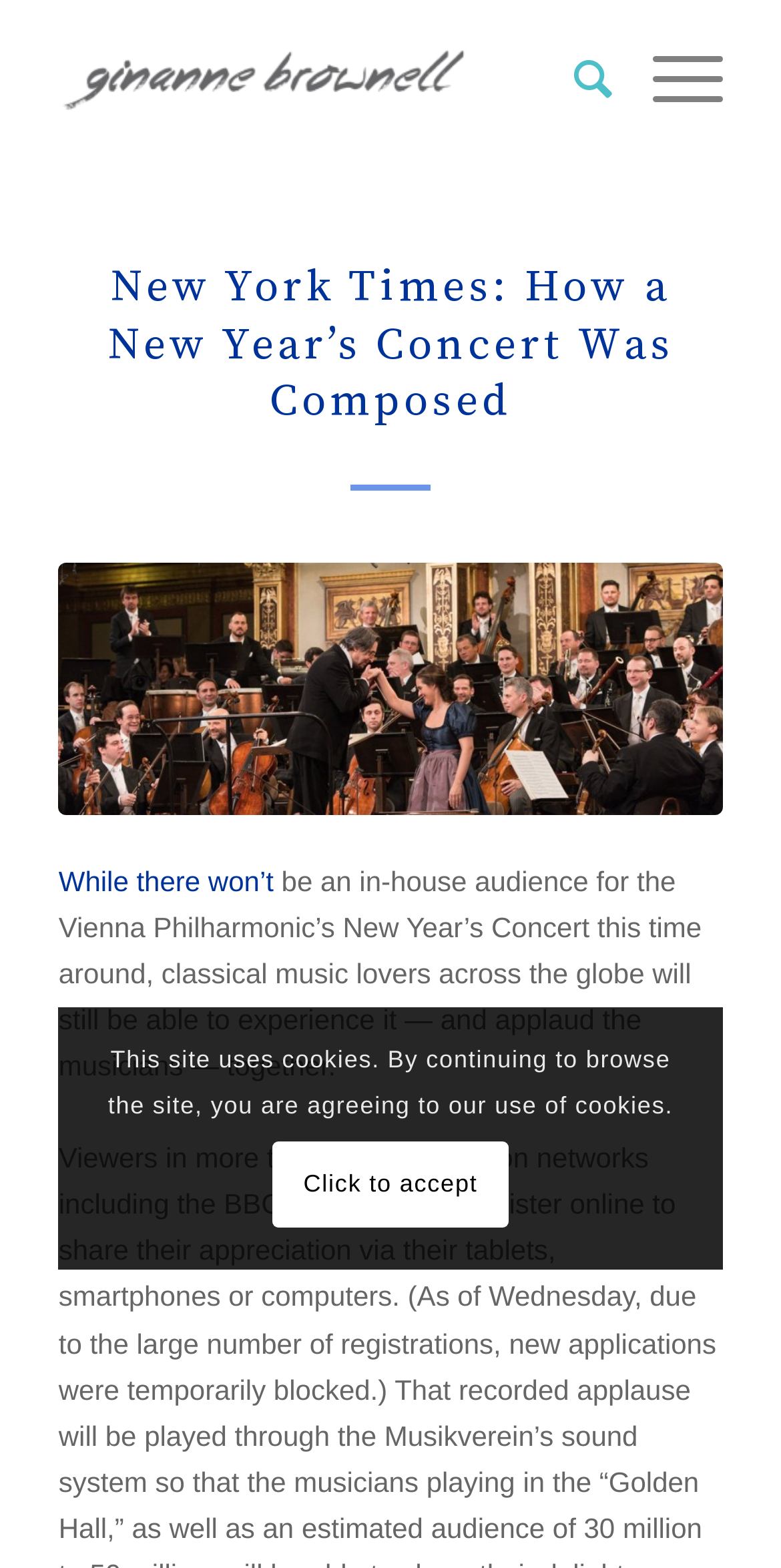Respond to the question below with a single word or phrase:
What is the purpose of the site?

To provide news